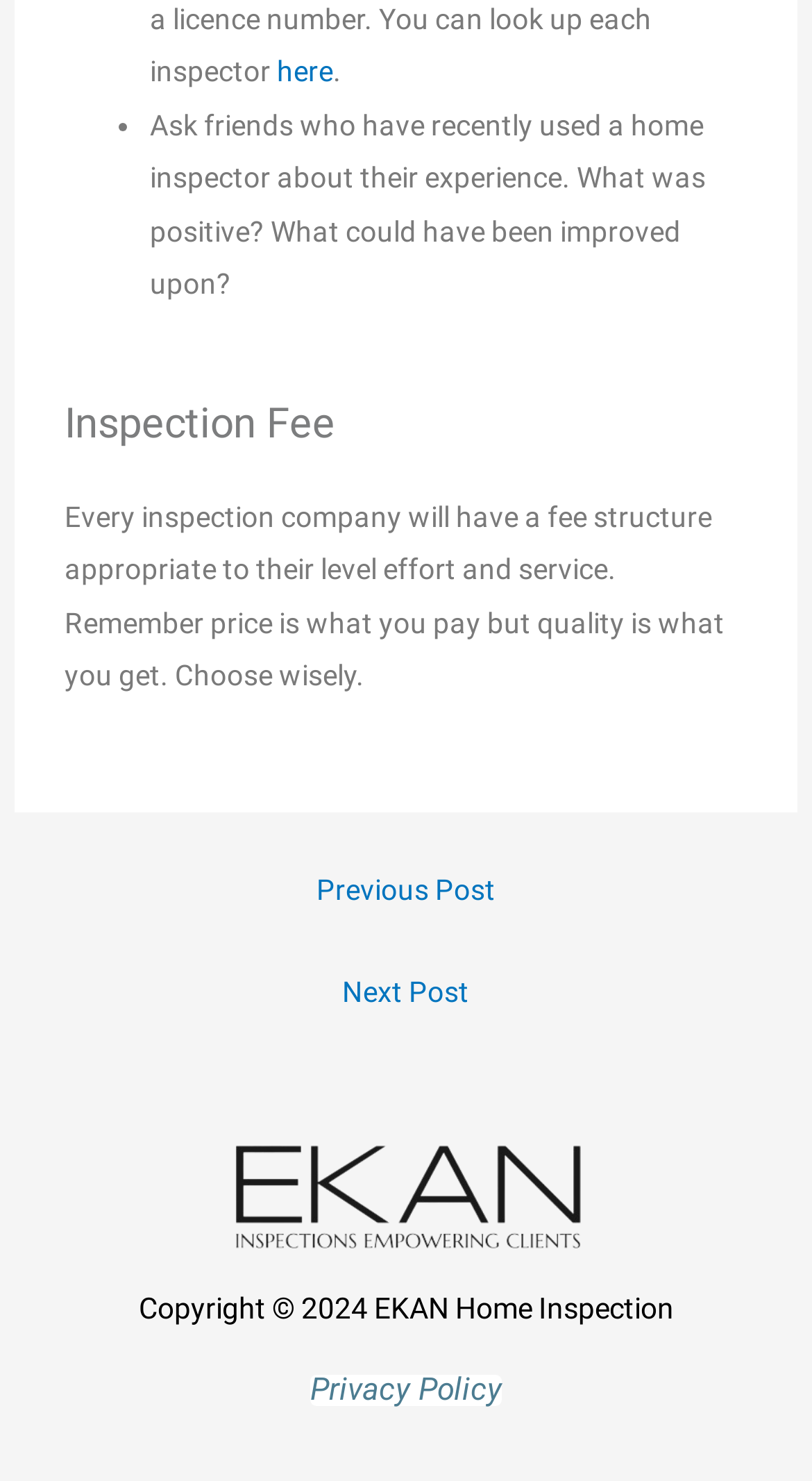Please determine the bounding box coordinates for the UI element described as: "here".

[0.341, 0.037, 0.41, 0.06]